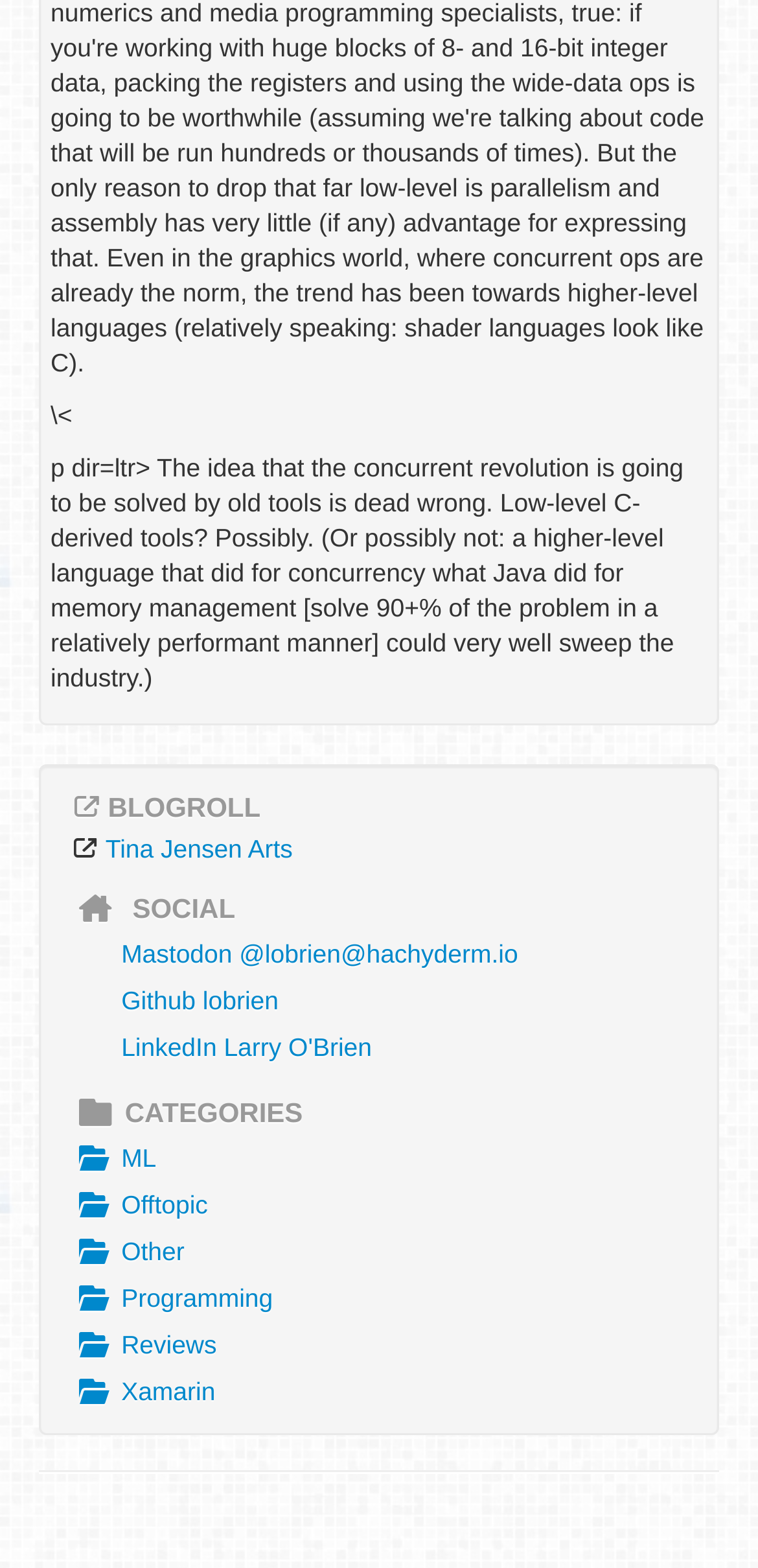Can you find the bounding box coordinates of the area I should click to execute the following instruction: "Explore ML category"?

[0.054, 0.724, 0.946, 0.753]